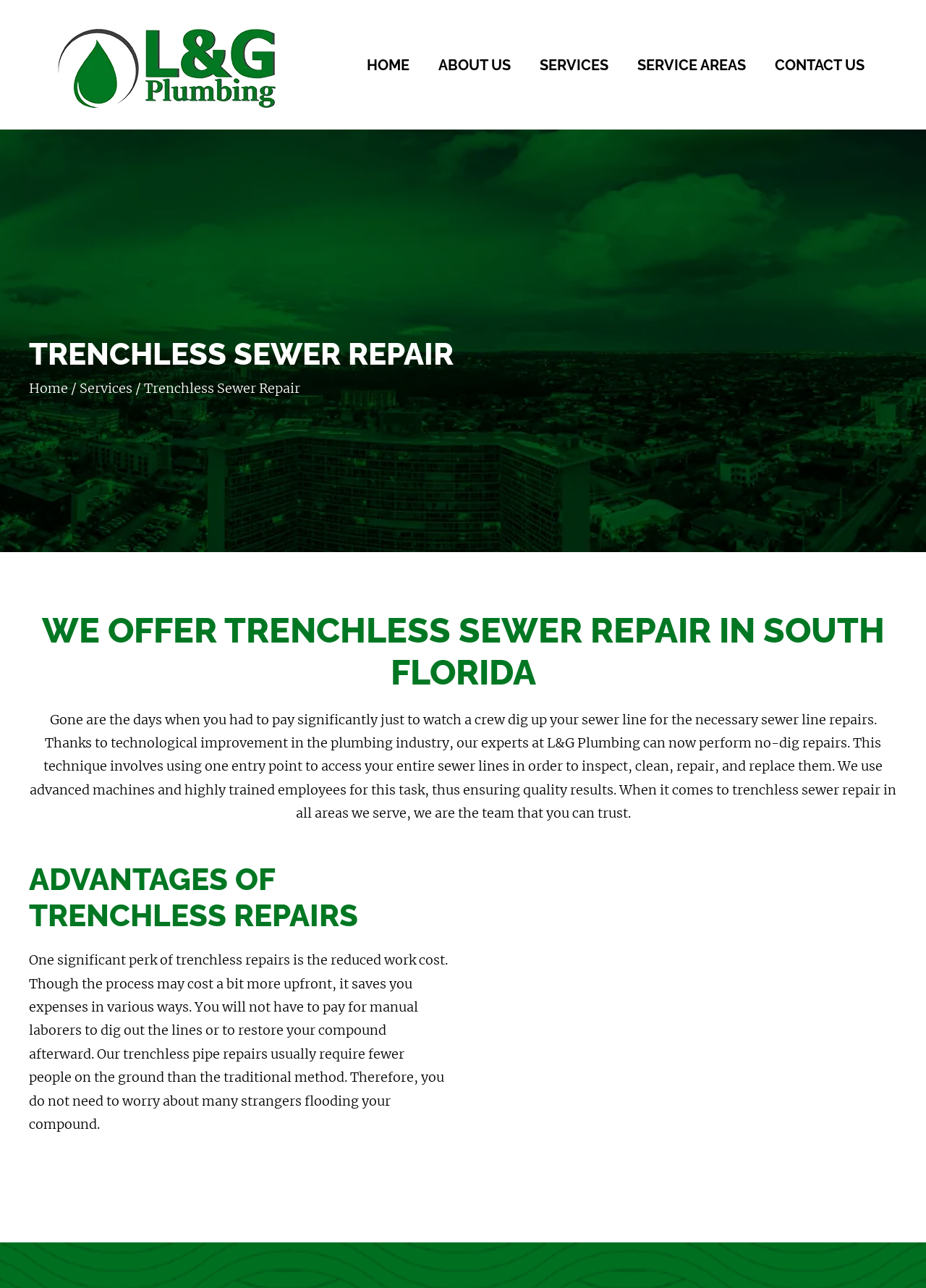Please find the bounding box coordinates for the clickable element needed to perform this instruction: "Fill in the 'Full Name*' textbox".

[0.677, 0.195, 0.953, 0.223]